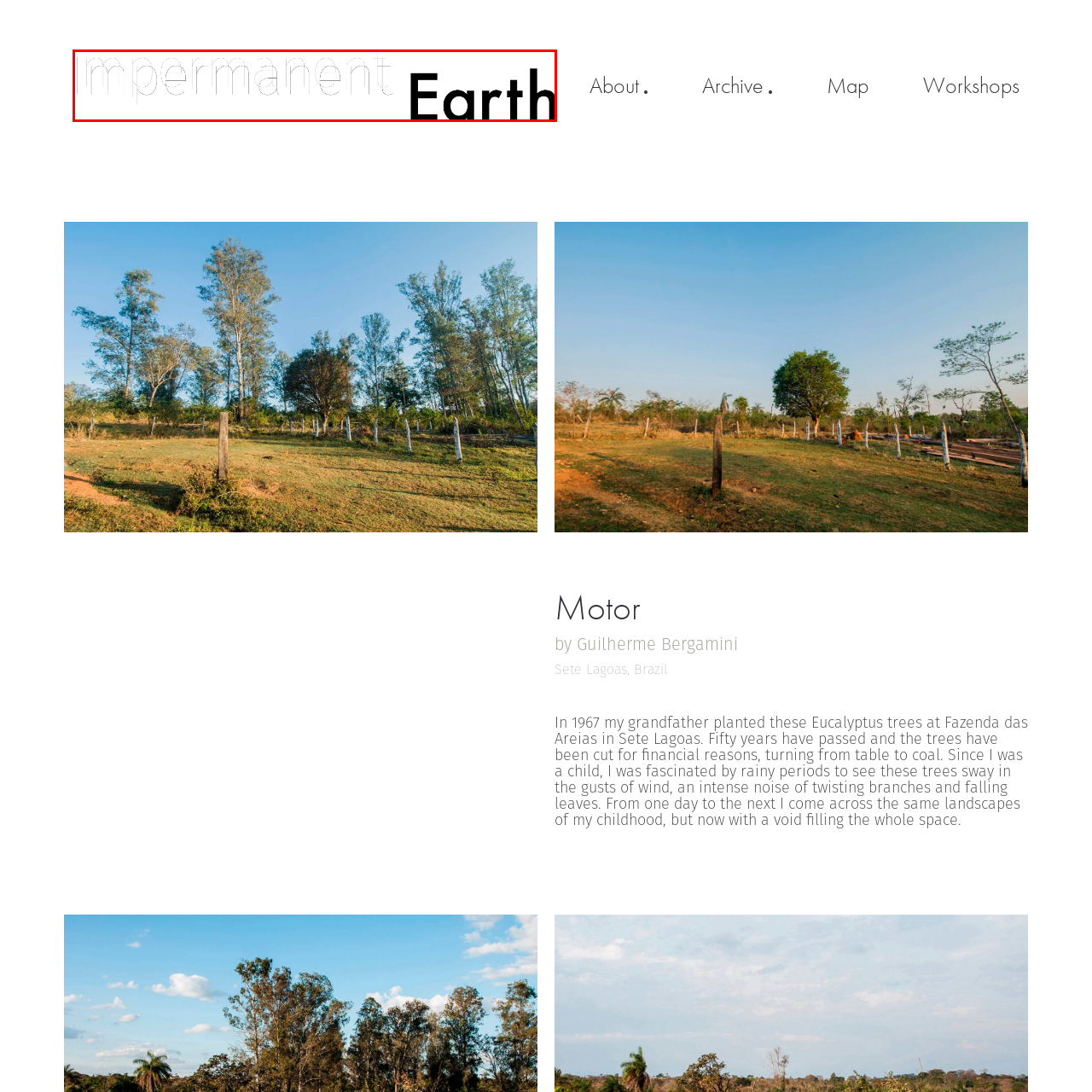Please analyze the image enclosed within the red bounding box and provide a comprehensive answer to the following question based on the image: What theme is reflected in the artwork?

The title 'Impermanent Earth' and the accompanying text that speaks to the historical context of Eucalyptus trees planted by the artist's grandfather suggest that the artwork reflects on themes of impermanence and the natural world.